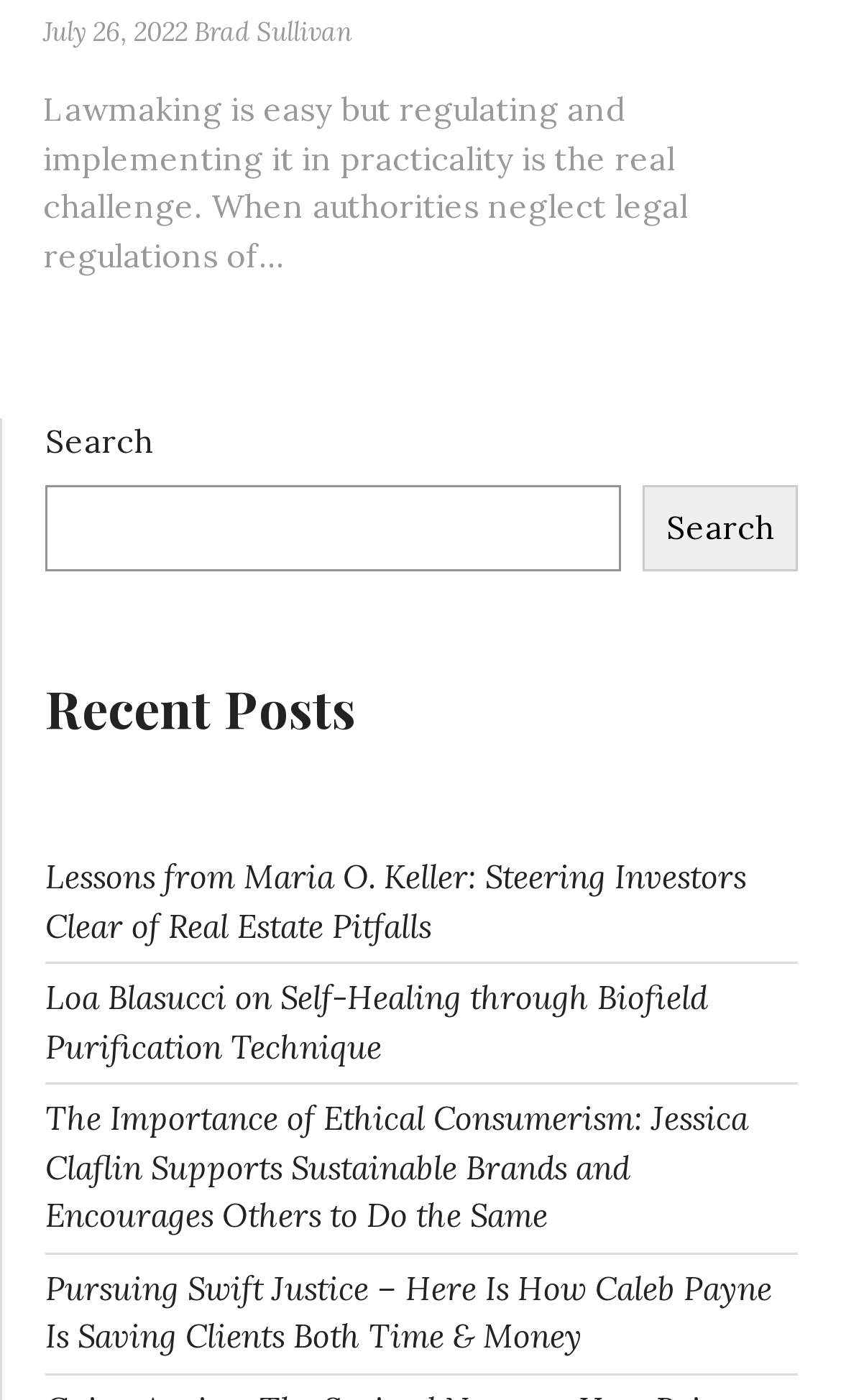Locate the bounding box coordinates of the UI element described by: "Search". The bounding box coordinates should consist of four float numbers between 0 and 1, i.e., [left, top, right, bottom].

[0.764, 0.346, 0.949, 0.408]